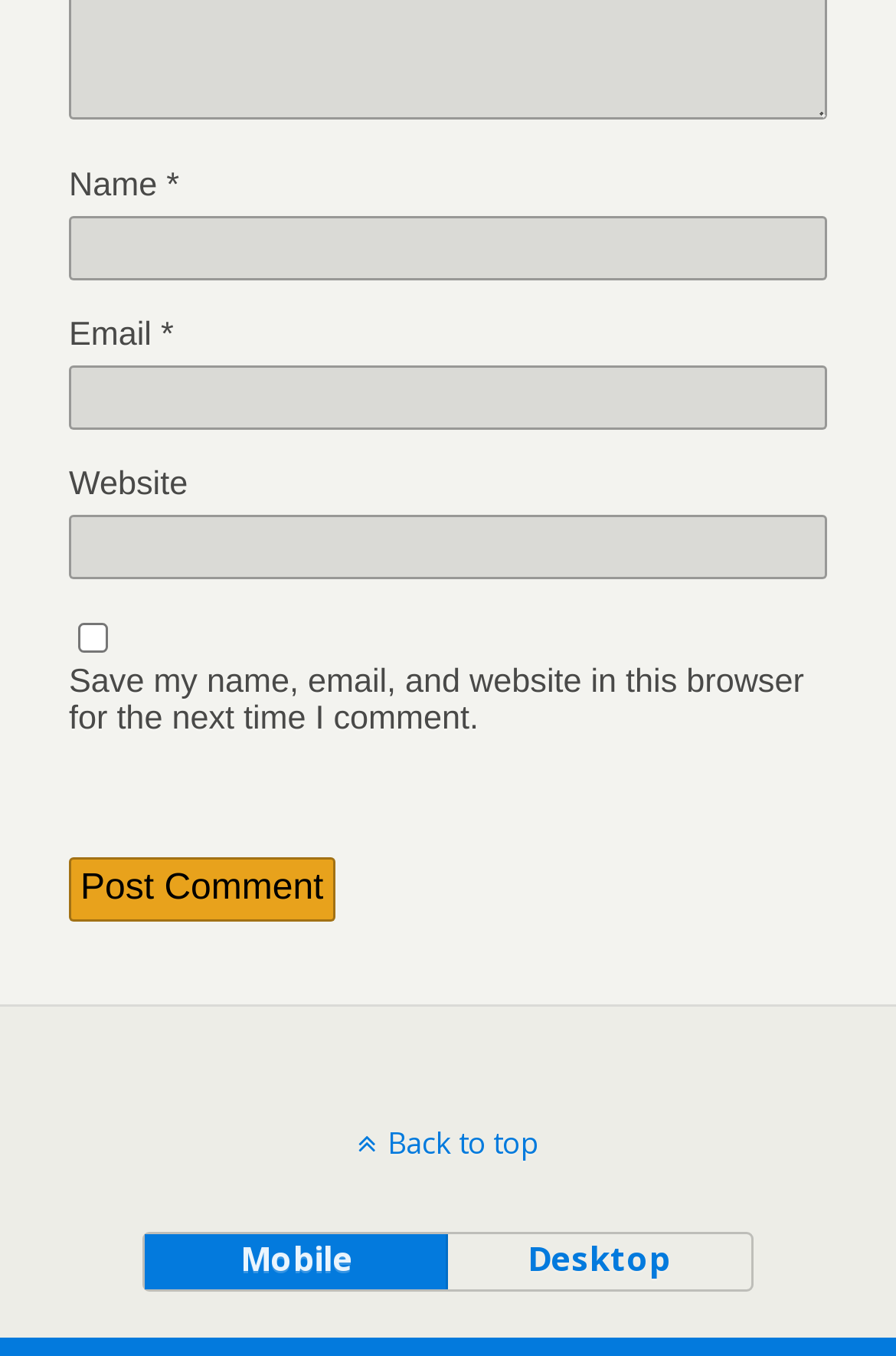Identify the bounding box coordinates for the UI element described as follows: desktop. Use the format (top-left x, top-left y, bottom-right x, bottom-right y) and ensure all values are floating point numbers between 0 and 1.

[0.497, 0.924, 0.837, 0.965]